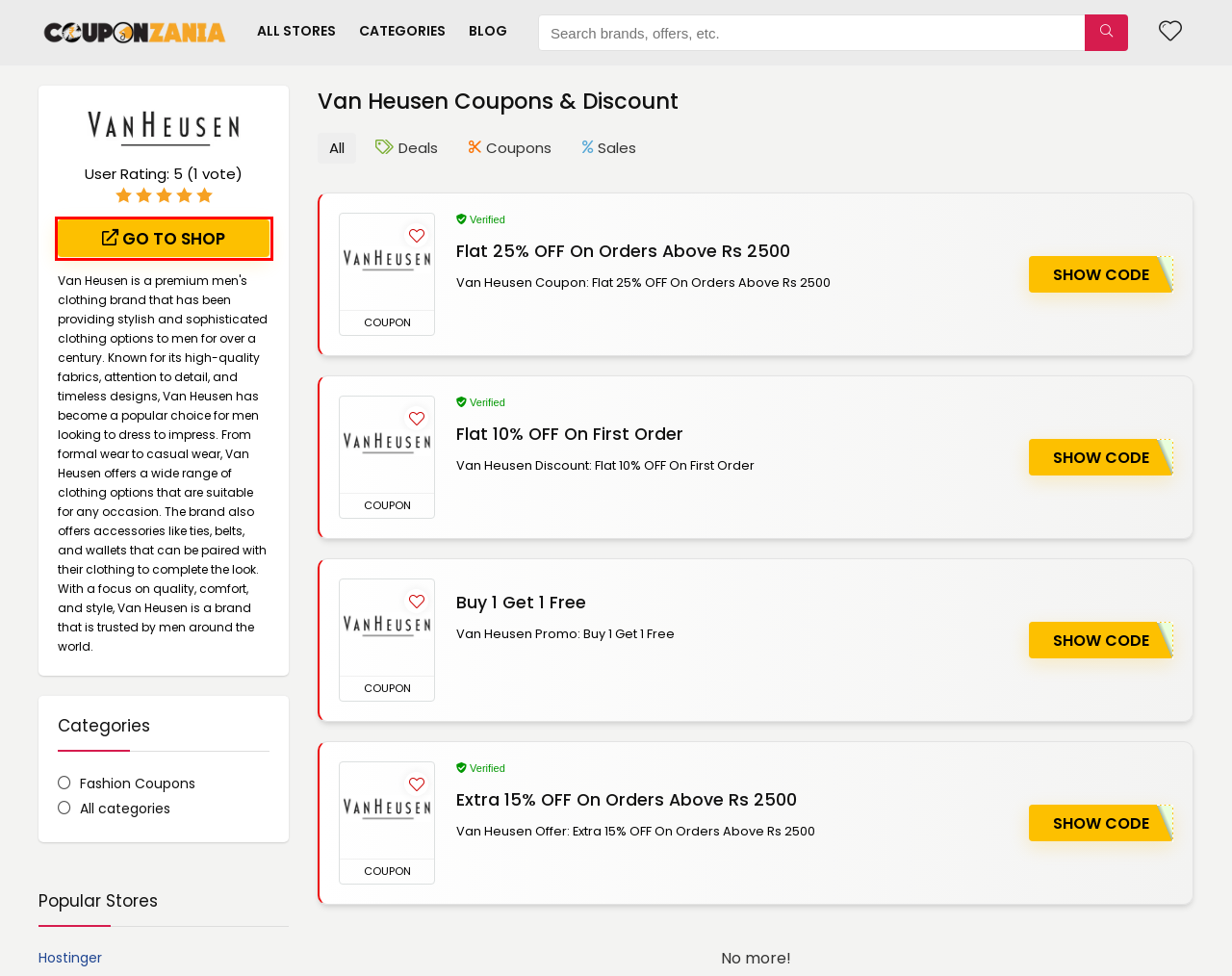You see a screenshot of a webpage with a red bounding box surrounding an element. Pick the webpage description that most accurately represents the new webpage after interacting with the element in the red bounding box. The options are:
A. CouponZania: Coupons, Offers, Promo, Deals & Discounts
B. Hostinger Coupons & Discount: [75% + 10% OFF] May 2024
C. admitad
D. Wishlist | CouponZania
E. Van Heusen Promo: Buy 1 Get 1 Free
F. Van Heusen Offer: Extra 15% OFF On Orders Above Rs 2500
G. Popular Coupon Categories: Exclusive Deals | Couponzania
H. Van Heusen Coupon: Flat 25% OFF On Orders Above Rs 2500

C